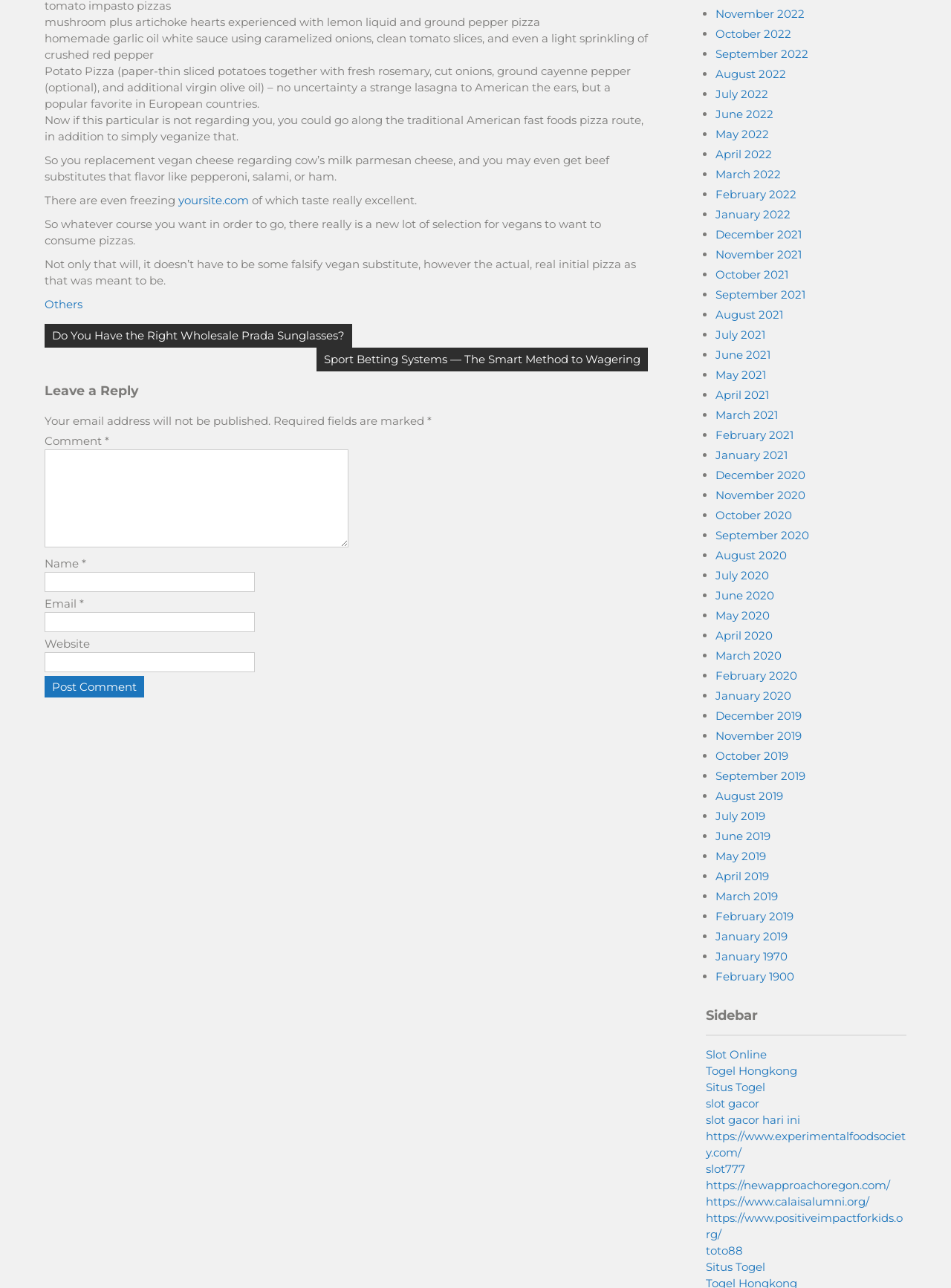What is the purpose of the comment section?
Analyze the screenshot and provide a detailed answer to the question.

The comment section is provided at the bottom of the webpage, which includes fields for name, email, website, and comment, indicating that the purpose of this section is to allow users to leave a reply or comment on the content of the webpage.